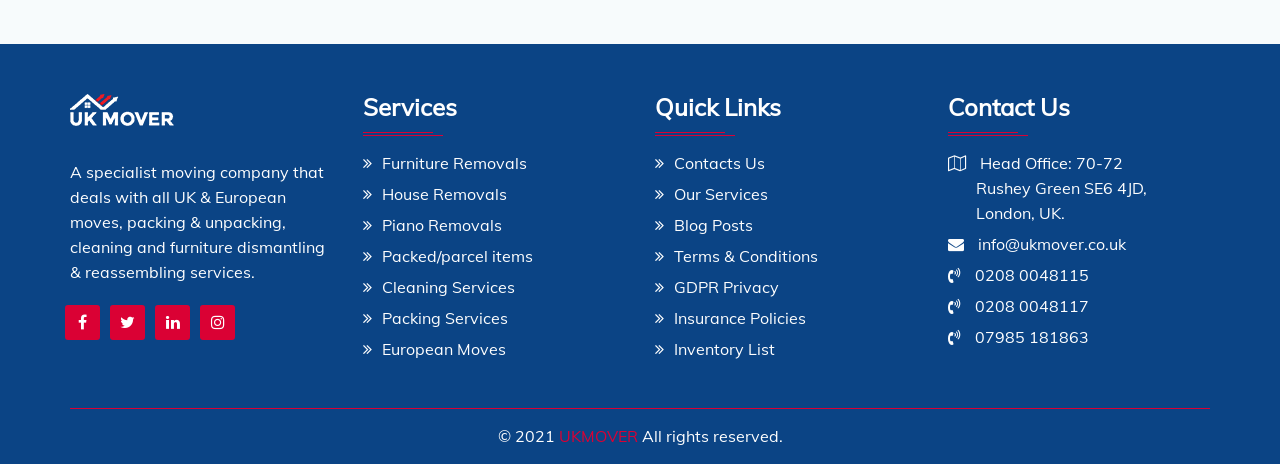Locate the bounding box coordinates of the region to be clicked to comply with the following instruction: "Click on the Furniture Removals link". The coordinates must be four float numbers between 0 and 1, in the form [left, top, right, bottom].

[0.283, 0.325, 0.488, 0.379]